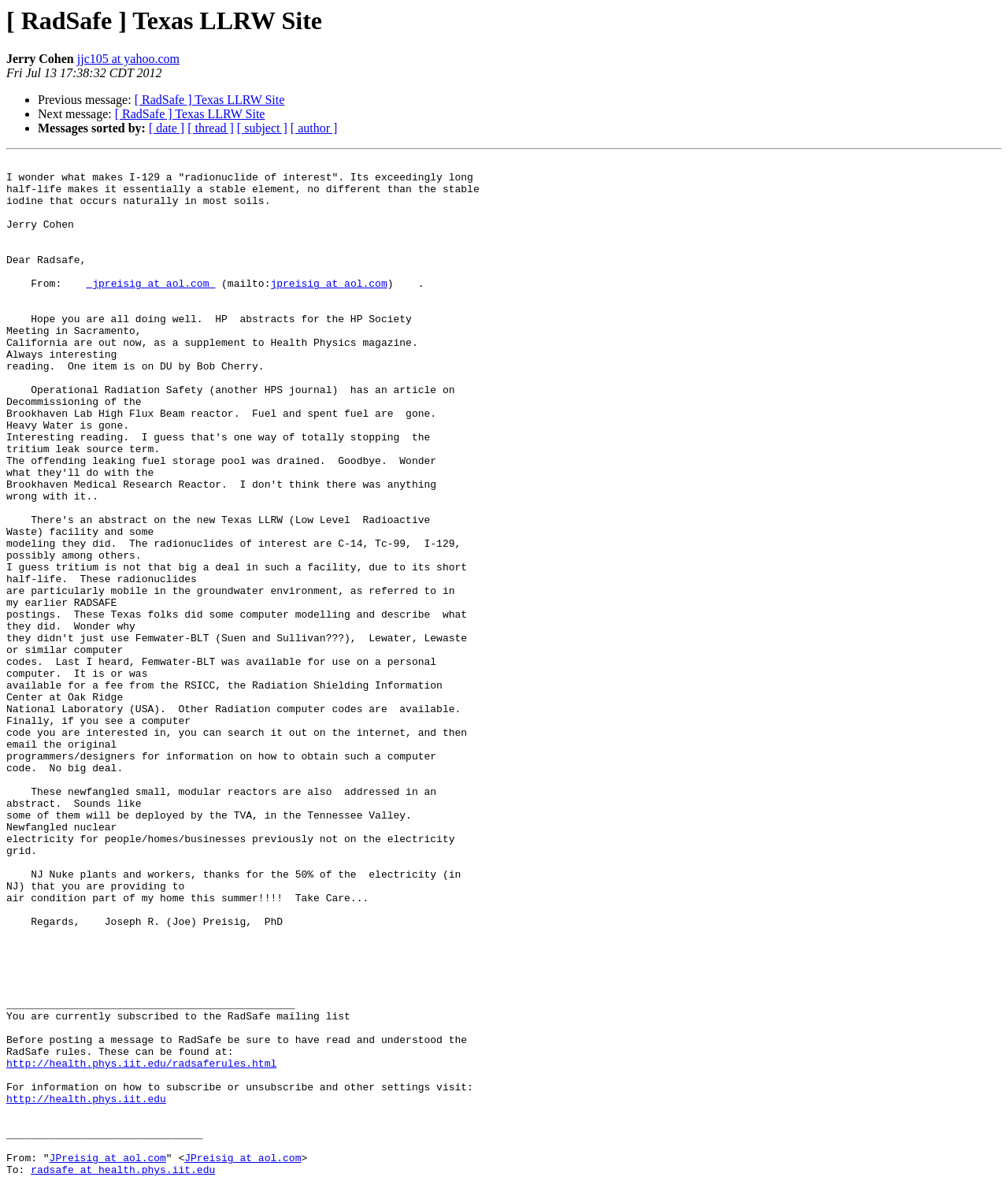Identify and extract the main heading of the webpage.

[ RadSafe ] Texas LLRW Site